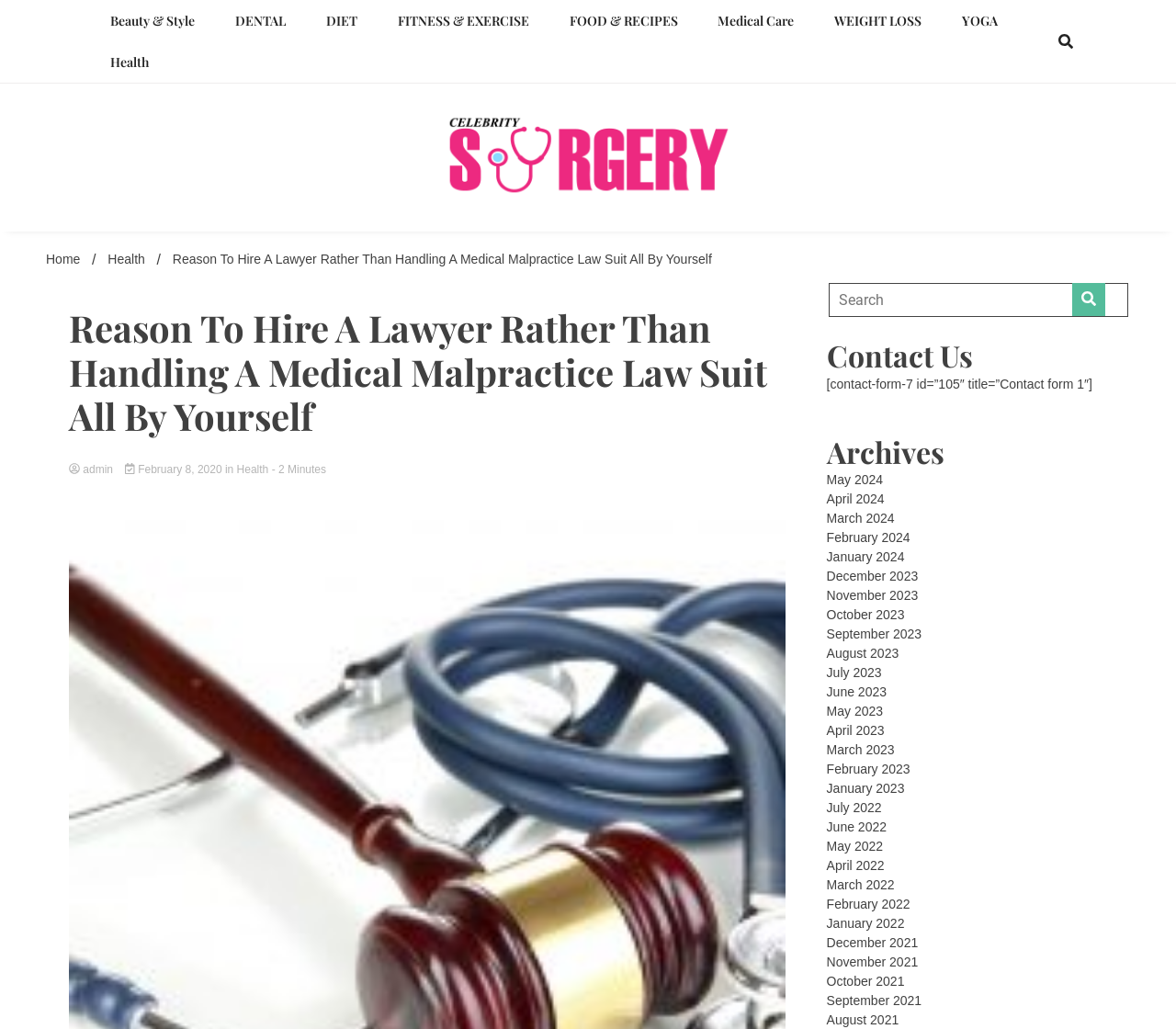Please answer the following question as detailed as possible based on the image: 
How many search categories are there at the top of the webpage?

I counted the number of search categories at the top of the webpage by looking at the links with text 'Beauty & Style', 'DENTAL', ..., 'YOGA'. There are 8 categories in total.